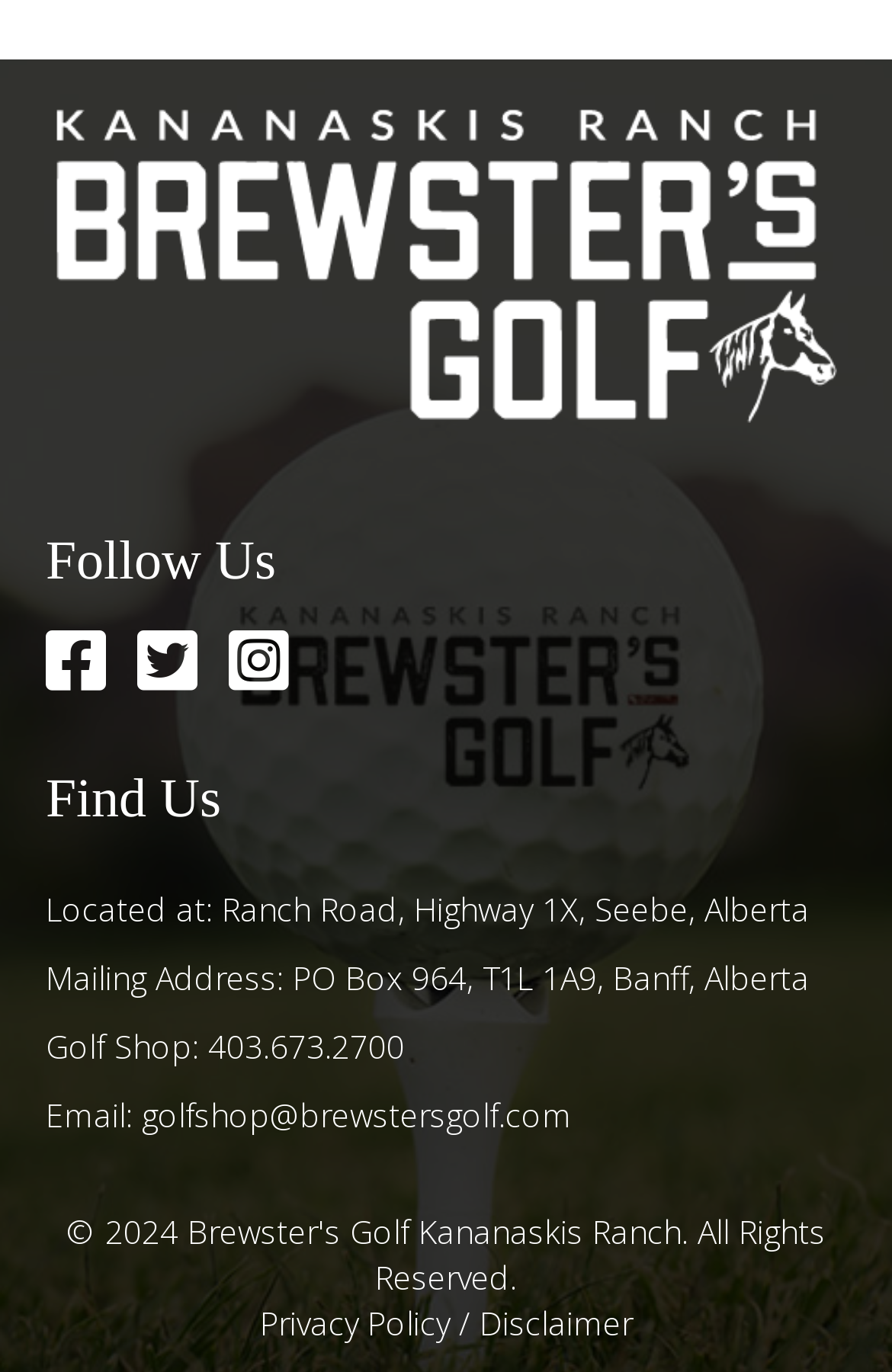Please answer the following question using a single word or phrase: What is the name of the golf course?

Brewster’s Golf